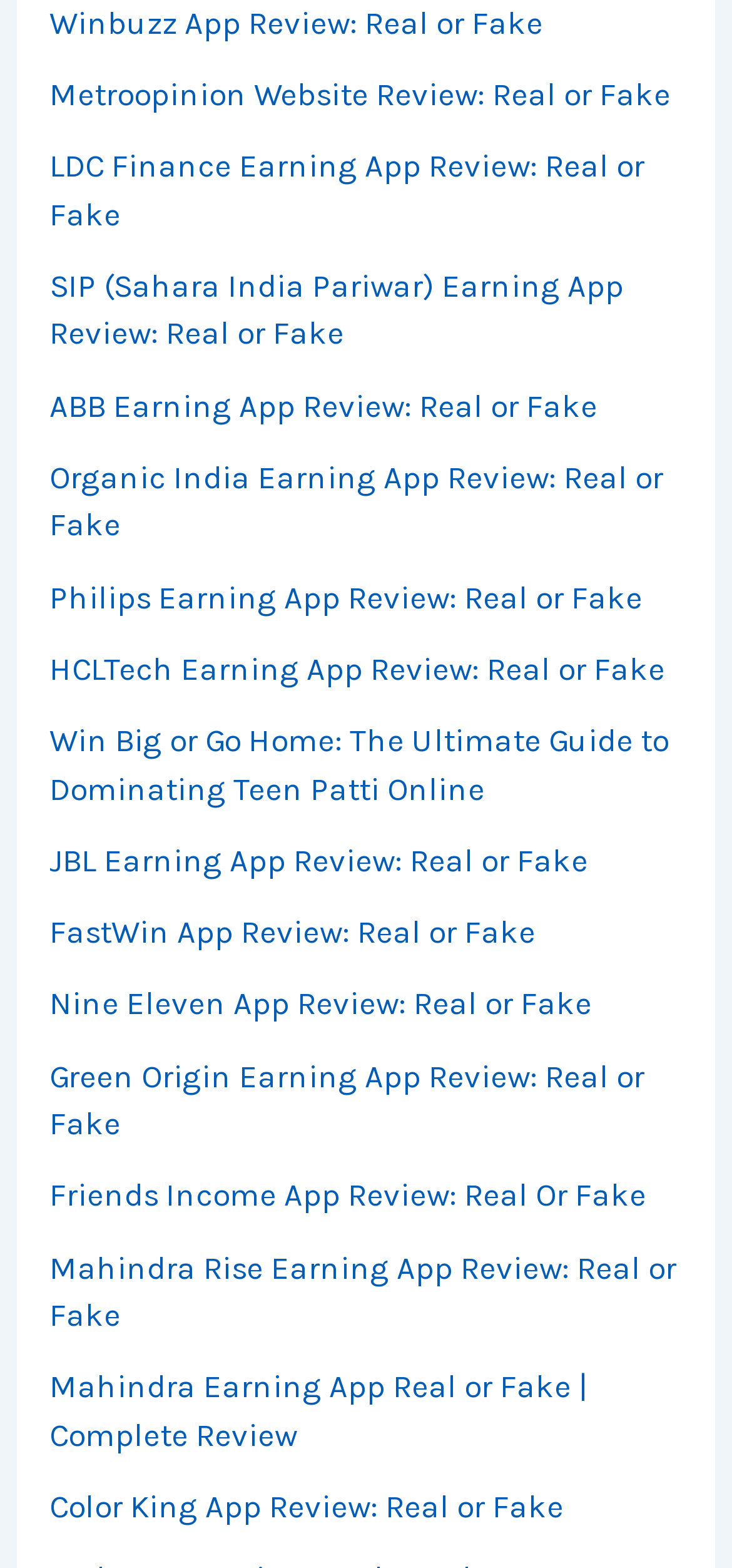Please find the bounding box coordinates of the section that needs to be clicked to achieve this instruction: "Check the review of LDC Finance Earning App".

[0.067, 0.093, 0.88, 0.148]